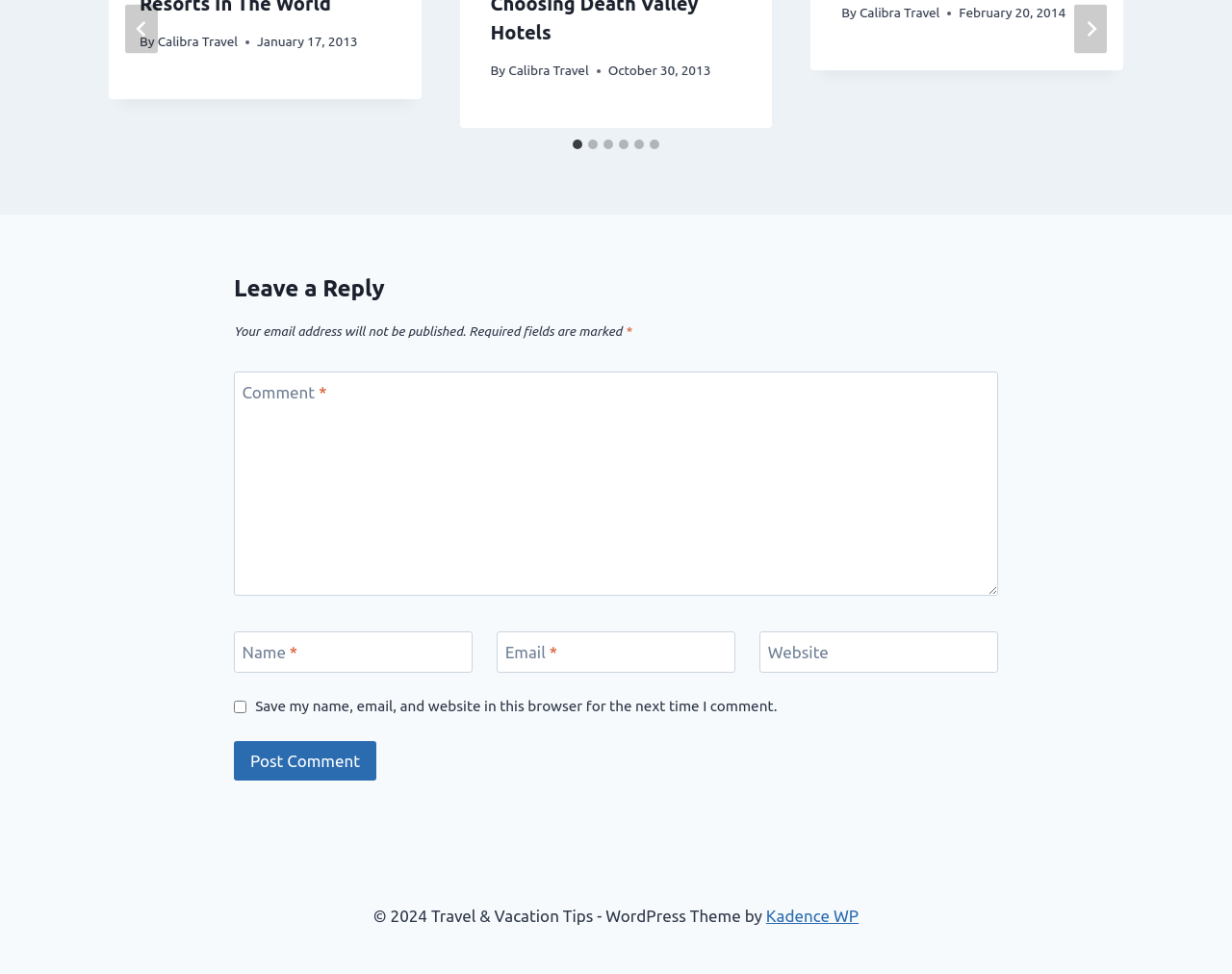Locate the UI element that matches the description name="submit" value="Post Comment" in the webpage screenshot. Return the bounding box coordinates in the format (top-left x, top-left y, bottom-right x, bottom-right y), with values ranging from 0 to 1.

[0.19, 0.761, 0.306, 0.801]